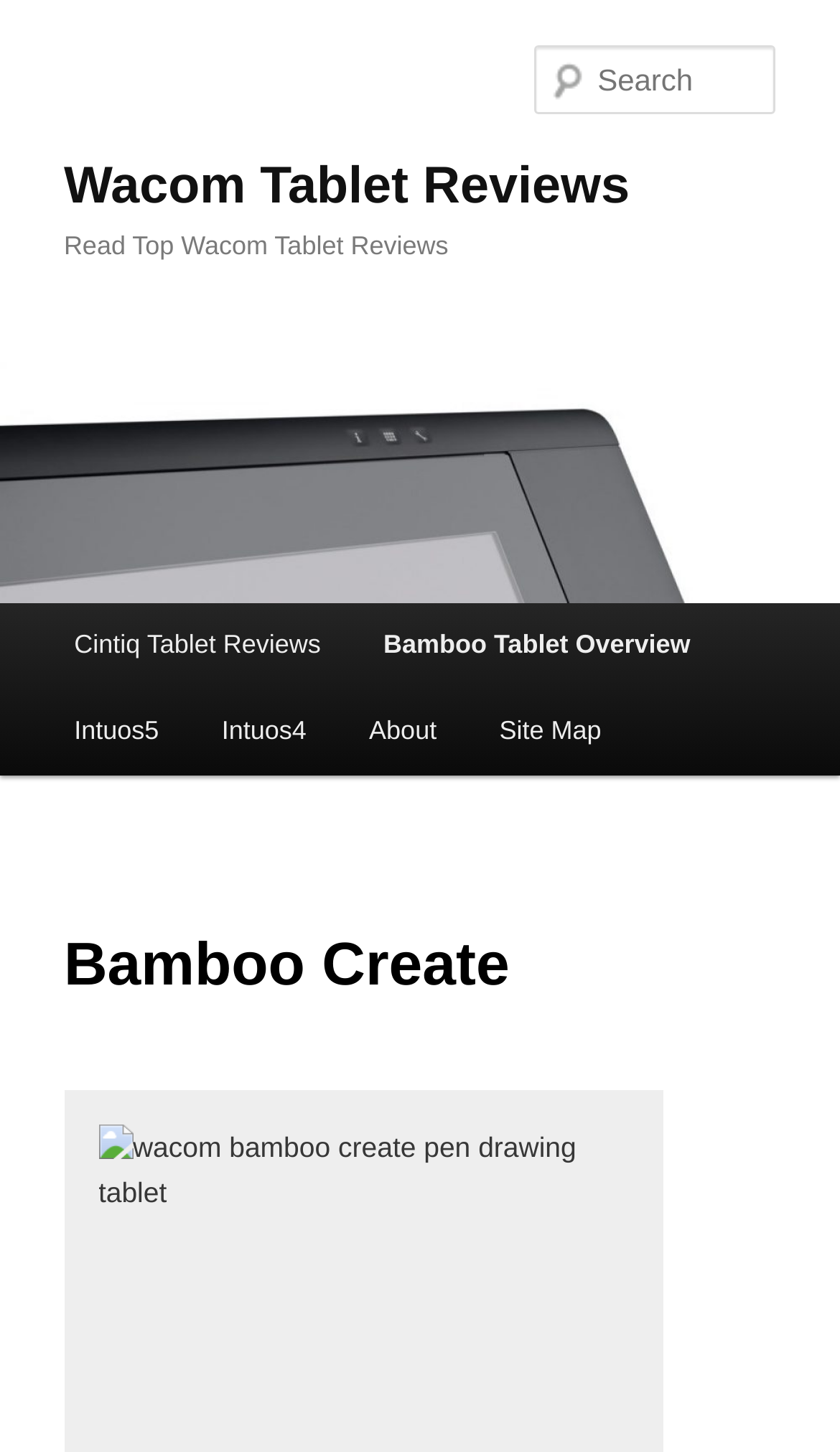Extract the bounding box for the UI element that matches this description: "Site Map".

[0.557, 0.475, 0.753, 0.534]